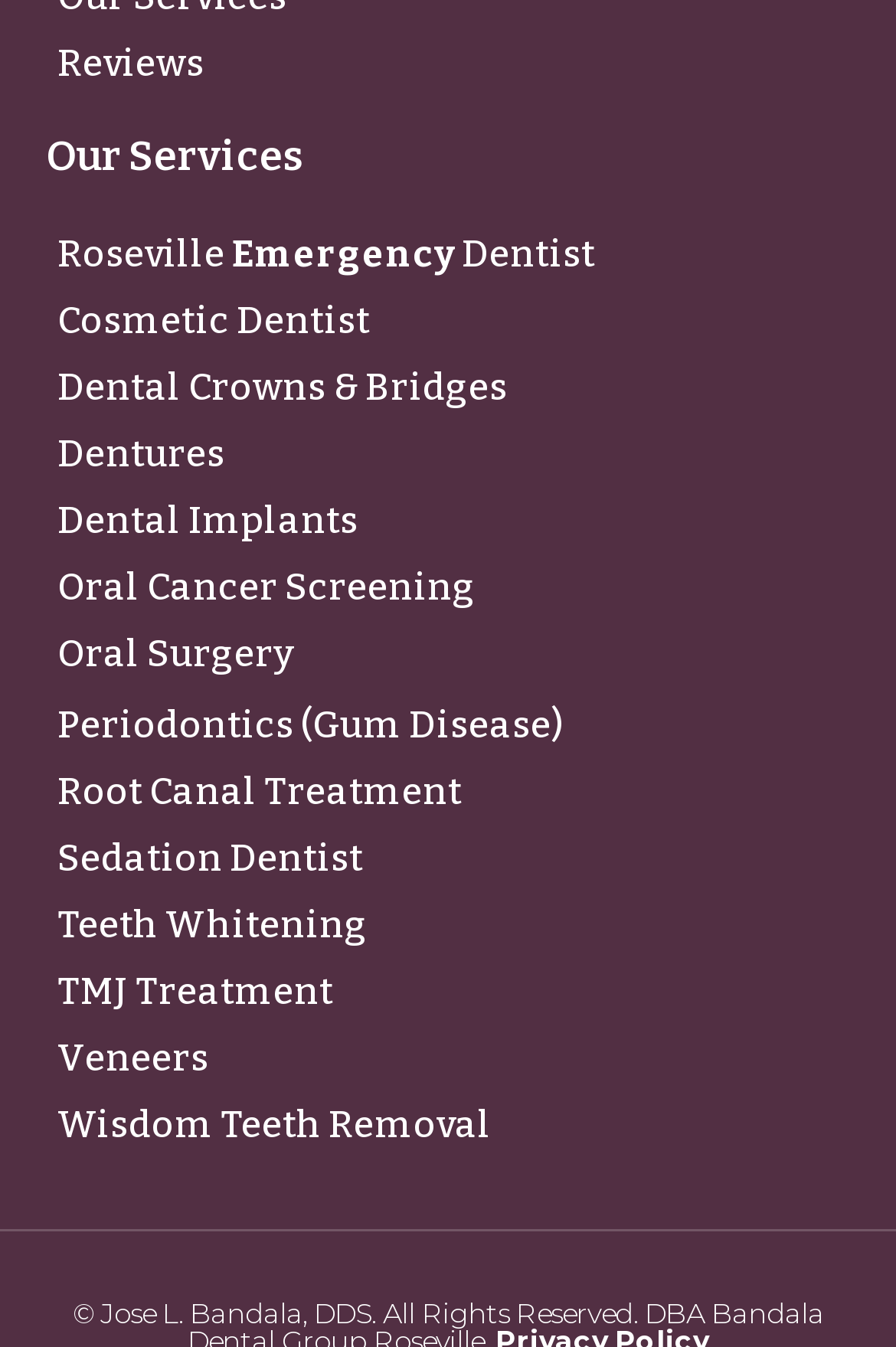Identify the bounding box coordinates for the region to click in order to carry out this instruction: "Learn about Roseville Emergency Dentist". Provide the coordinates using four float numbers between 0 and 1, formatted as [left, top, right, bottom].

[0.064, 0.17, 0.936, 0.206]